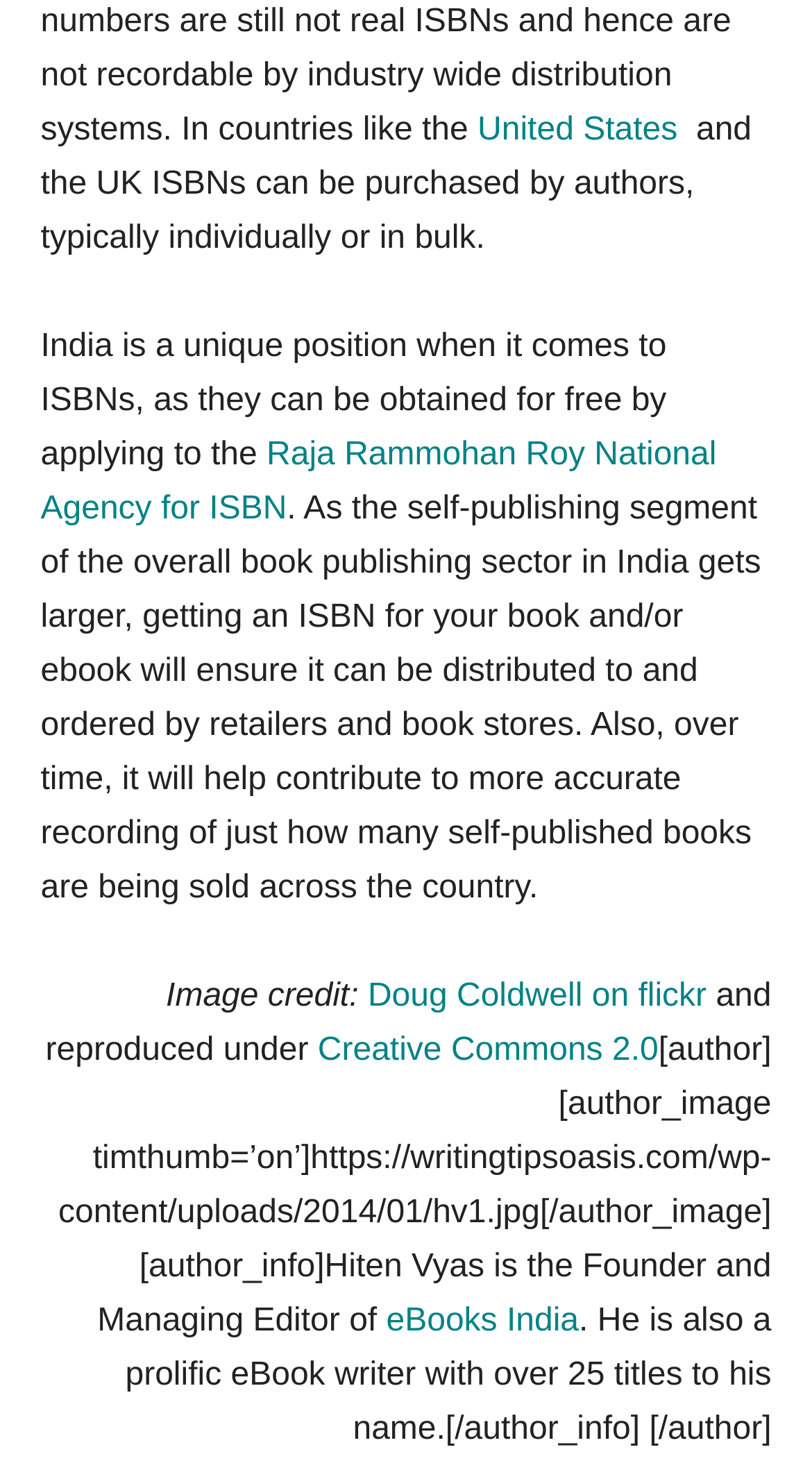Find and provide the bounding box coordinates for the UI element described with: "eBooks India".

[0.476, 0.881, 0.713, 0.905]